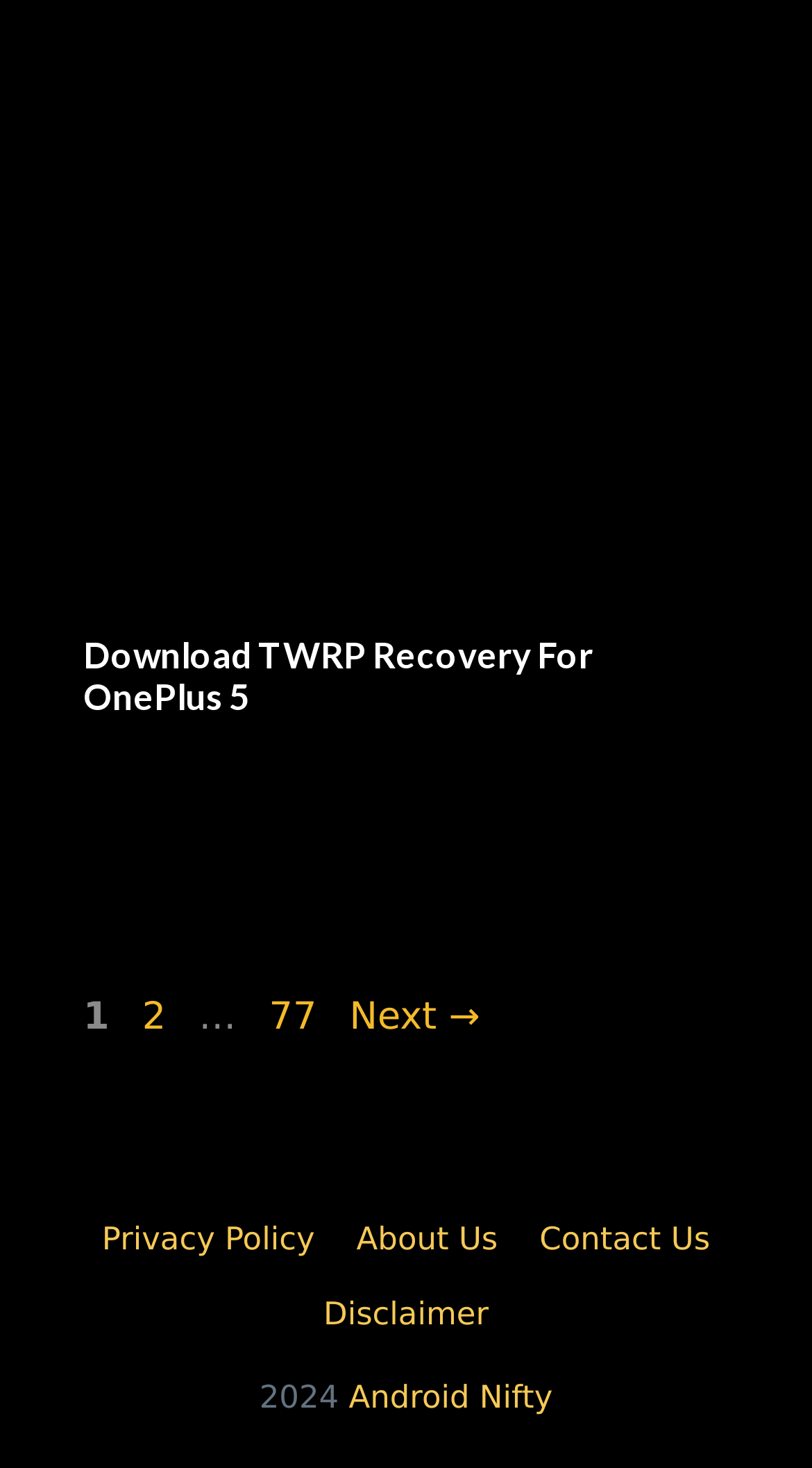How many pages are there in the archive?
Examine the webpage screenshot and provide an in-depth answer to the question.

The question can be answered by looking at the navigation section 'Archive Page' which has links to 'Page 2' and 'Page 77', indicating that there are at least 77 pages in the archive.